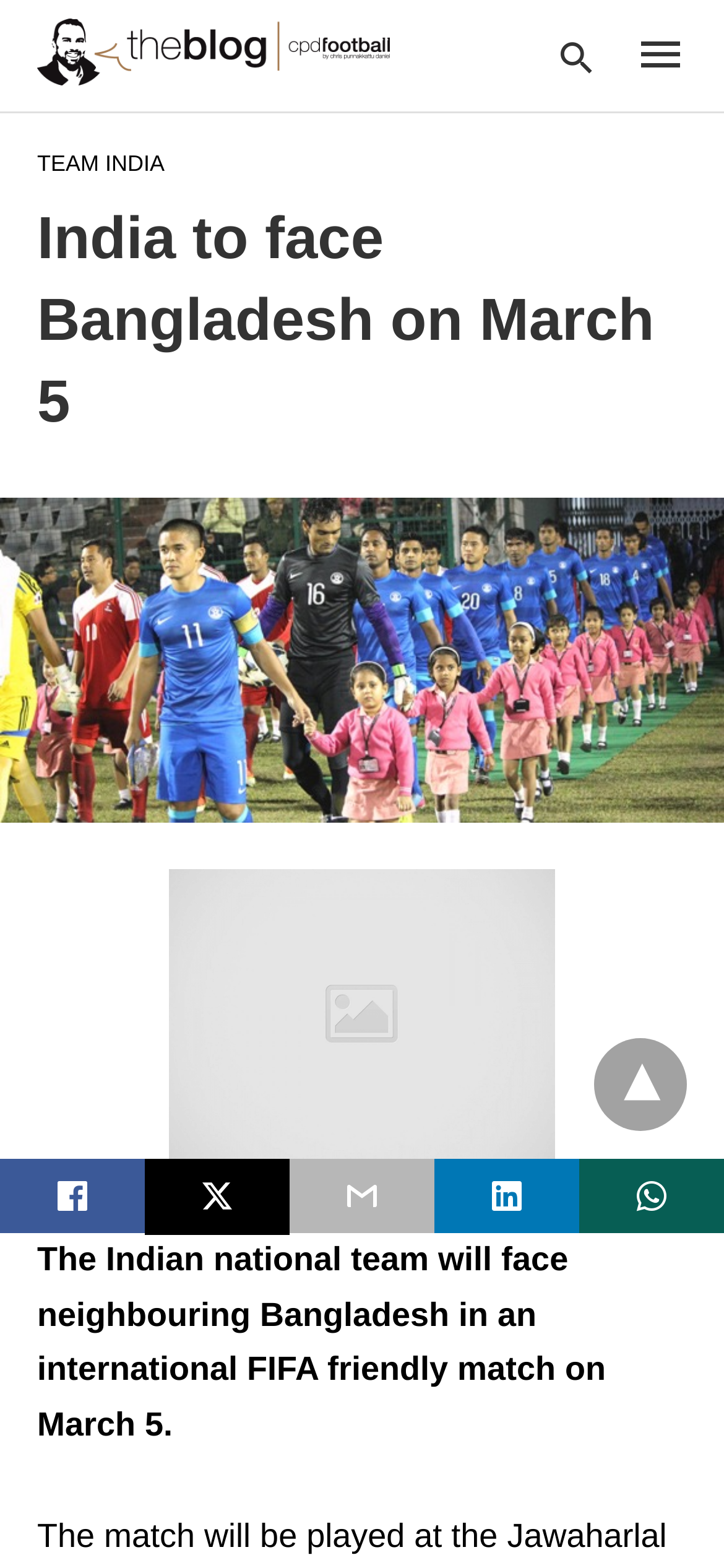Use a single word or phrase to answer the following:
What is the date of the match?

March 5